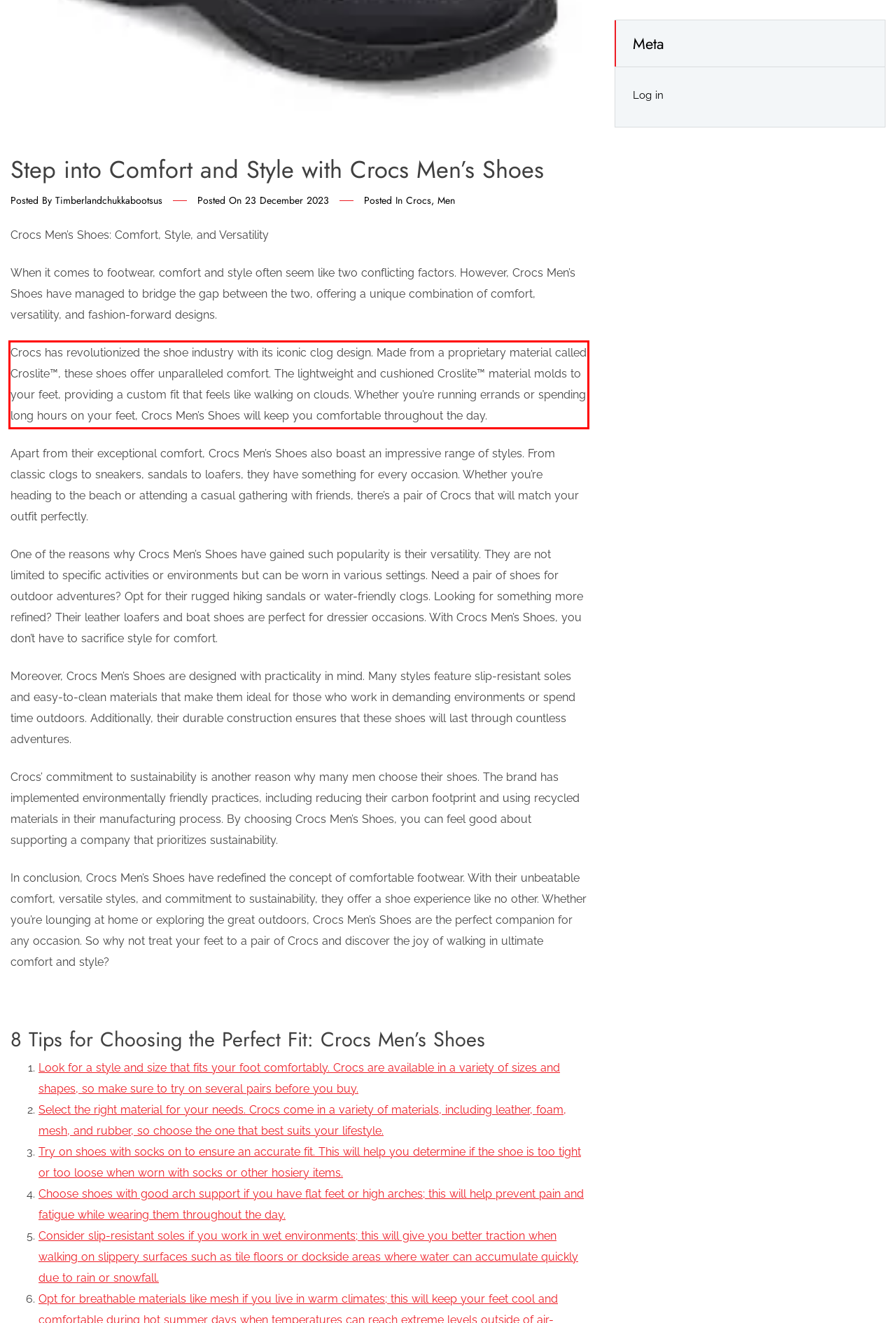In the given screenshot, locate the red bounding box and extract the text content from within it.

Crocs has revolutionized the shoe industry with its iconic clog design. Made from a proprietary material called Croslite™, these shoes offer unparalleled comfort. The lightweight and cushioned Croslite™ material molds to your feet, providing a custom fit that feels like walking on clouds. Whether you’re running errands or spending long hours on your feet, Crocs Men’s Shoes will keep you comfortable throughout the day.